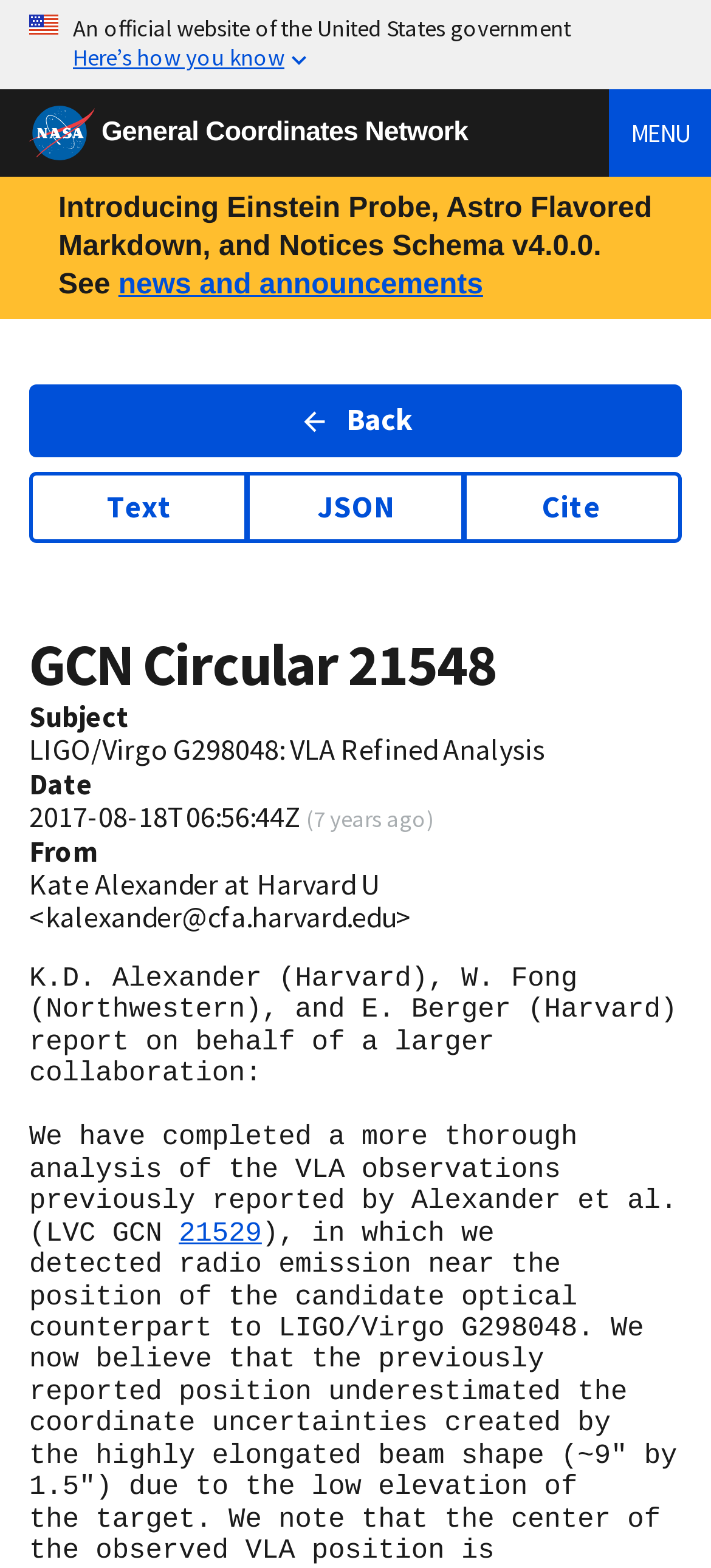What is the name of the person who reported on behalf of a larger collaboration?
Provide a detailed and well-explained answer to the question.

According to the StaticText element, Kate Alexander at Harvard U is the person who reported on behalf of a larger collaboration, as indicated by the text 'From Kate Alexander at Harvard U <kalexander@cfa.harvard.edu>'.